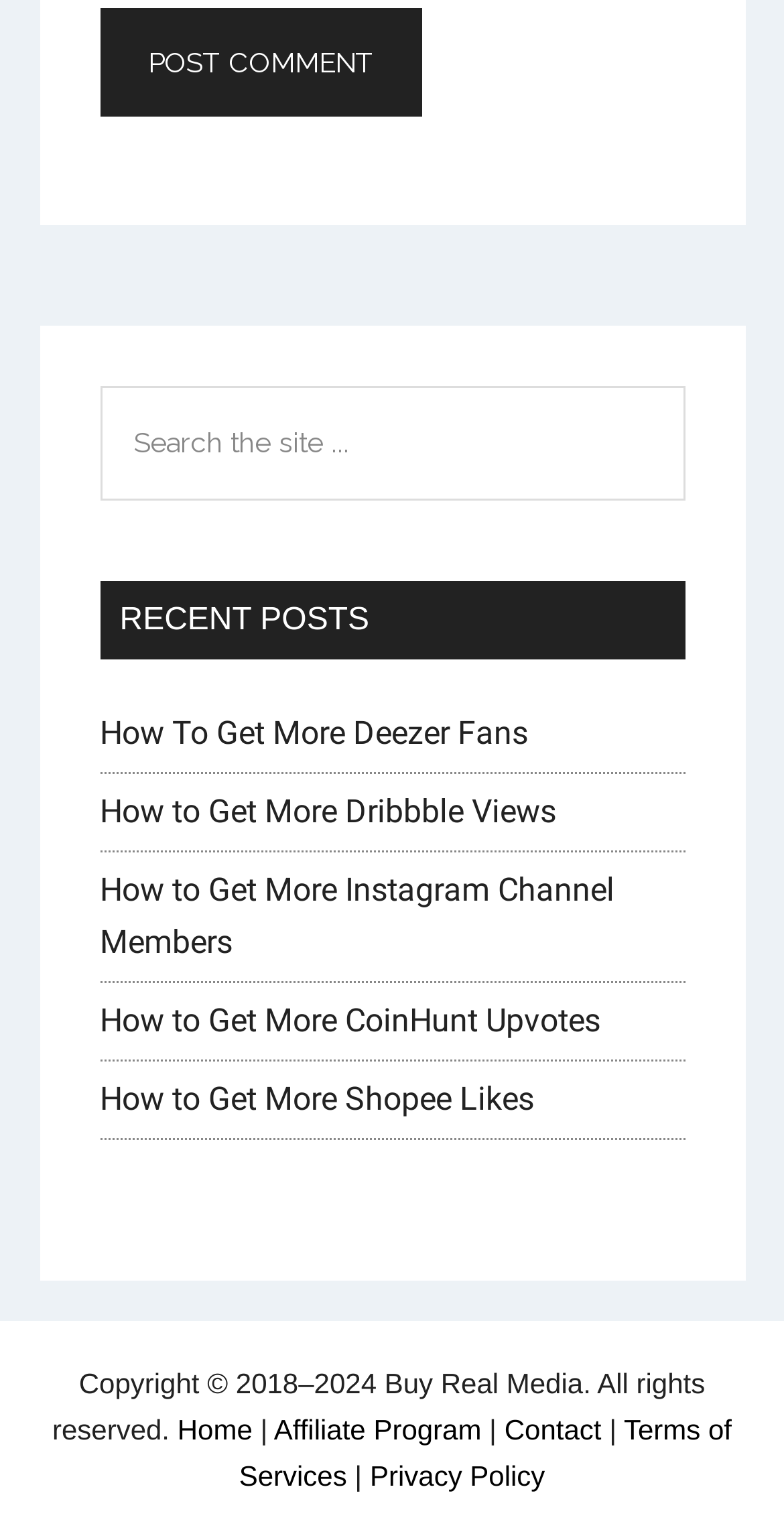What is the copyright information at the bottom?
Could you answer the question in a detailed manner, providing as much information as possible?

The copyright information at the bottom of the webpage states 'Copyright © 2018–2024 Buy Real Media. All rights reserved.', indicating that the website is owned by Buy Real Media and the content is copyrighted from 2018 to 2024.